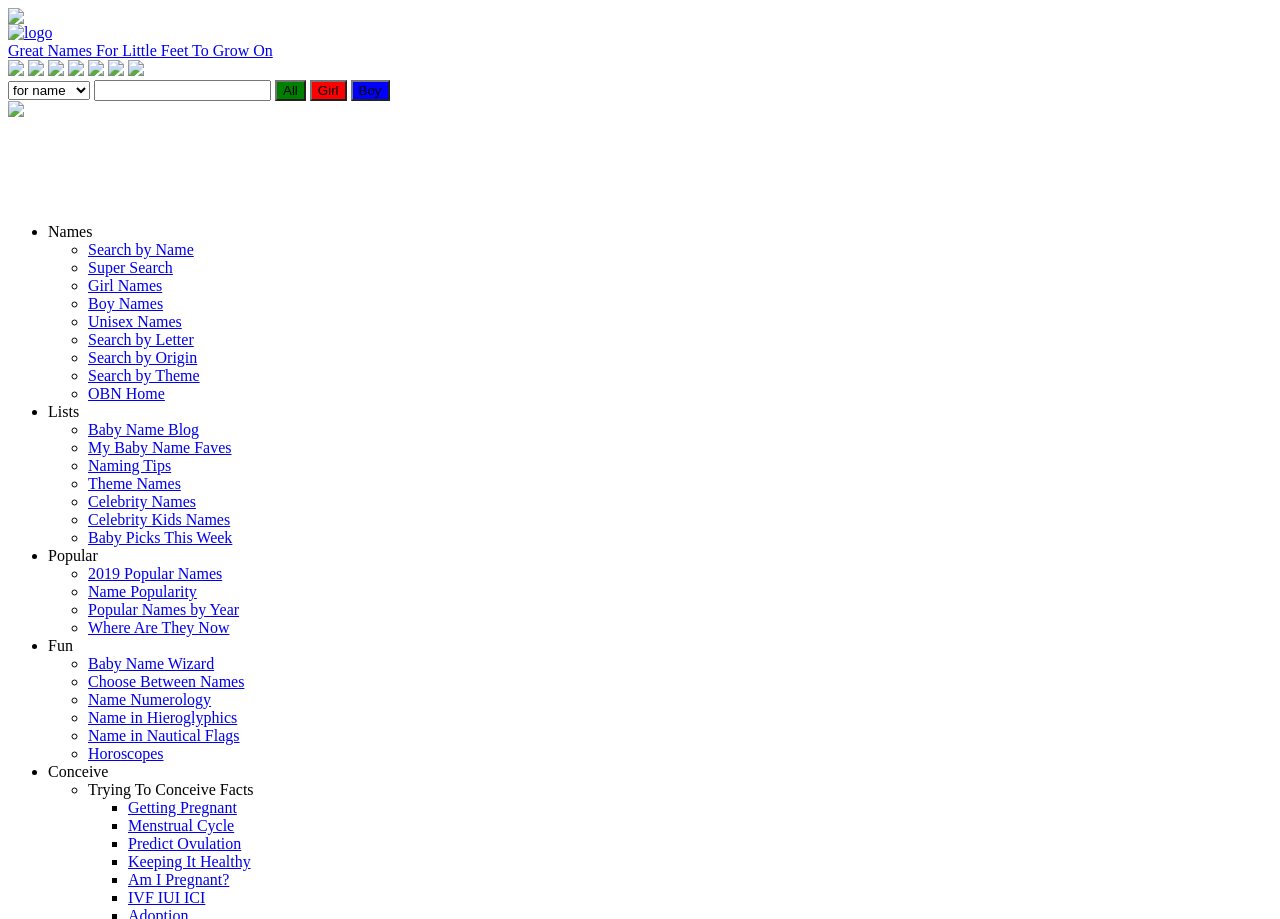Determine the bounding box for the UI element that matches this description: "parent_node: for name name="QGoG" value="Girl"".

[0.242, 0.087, 0.271, 0.11]